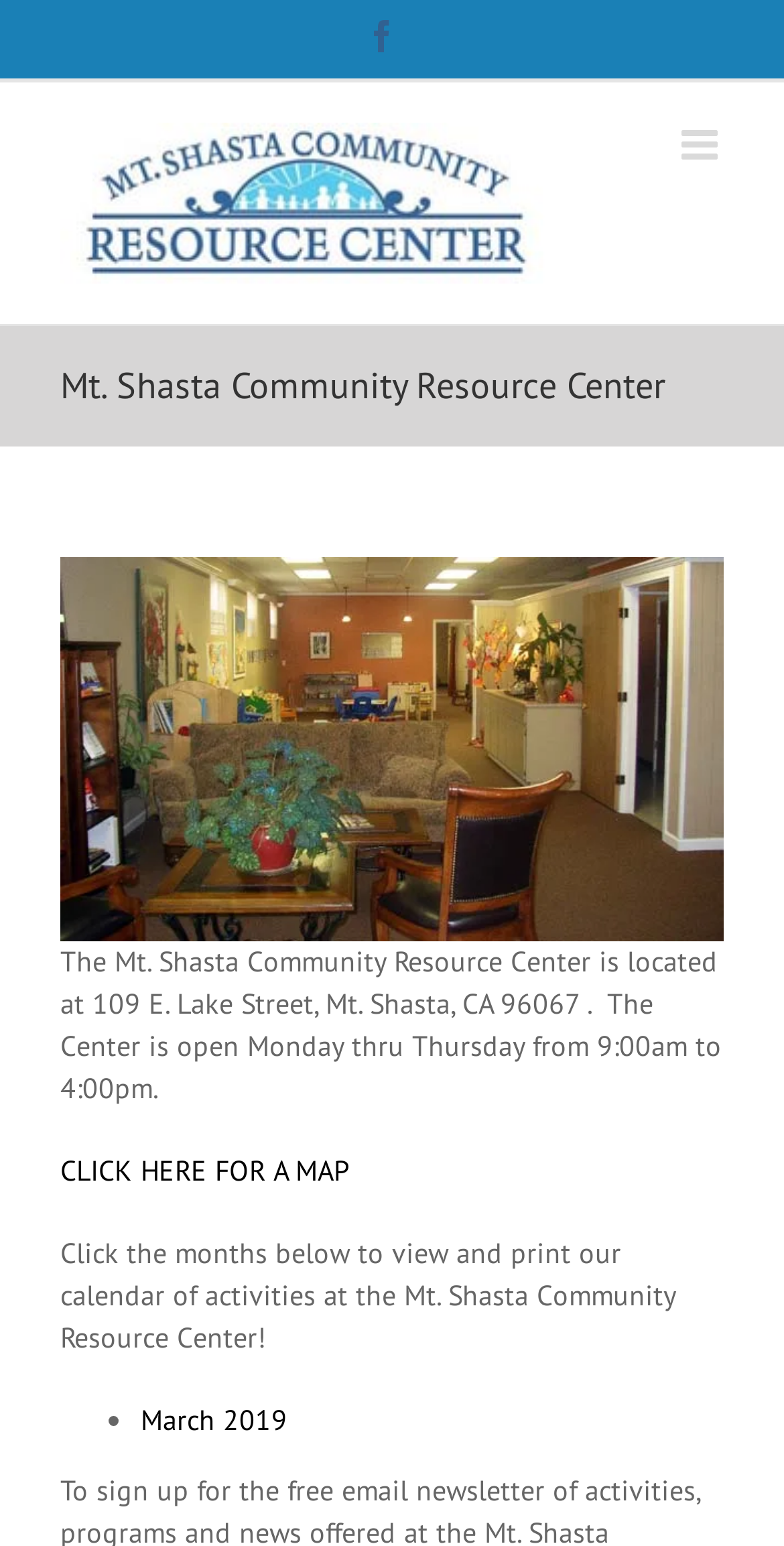What is the first month listed in the calendar of activities? Based on the image, give a response in one word or a short phrase.

March 2019